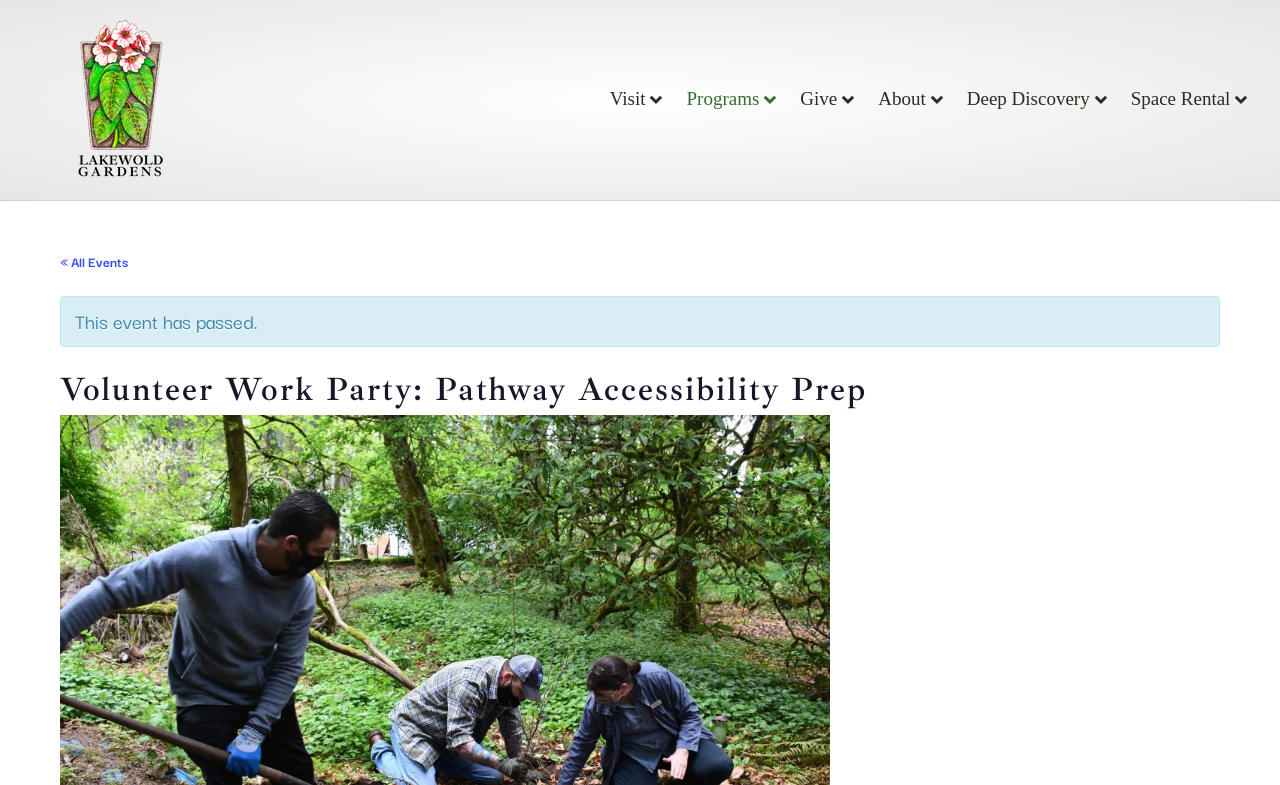Provide a short, one-word or phrase answer to the question below:
What is the name of the organization?

Lakewold Gardens